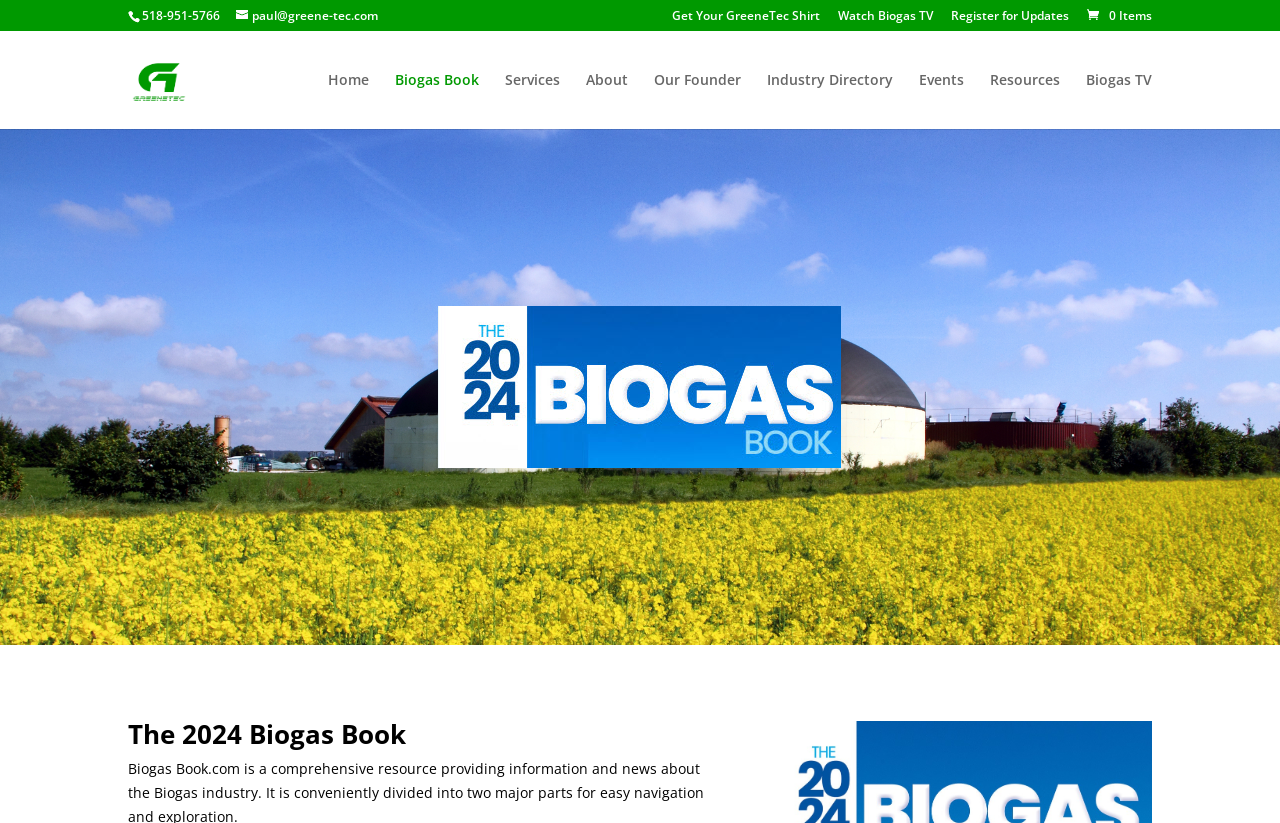Locate the bounding box coordinates of the clickable area to execute the instruction: "Go to the 'Biogas Book' page". Provide the coordinates as four float numbers between 0 and 1, represented as [left, top, right, bottom].

[0.309, 0.089, 0.374, 0.157]